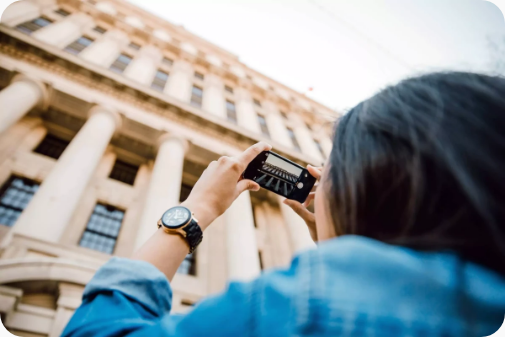Please examine the image and provide a detailed answer to the question: What is the atmosphere of the scene?

The scene is set against a clear sky, which adds to the uplifting and engaging atmosphere, as mentioned in the caption.